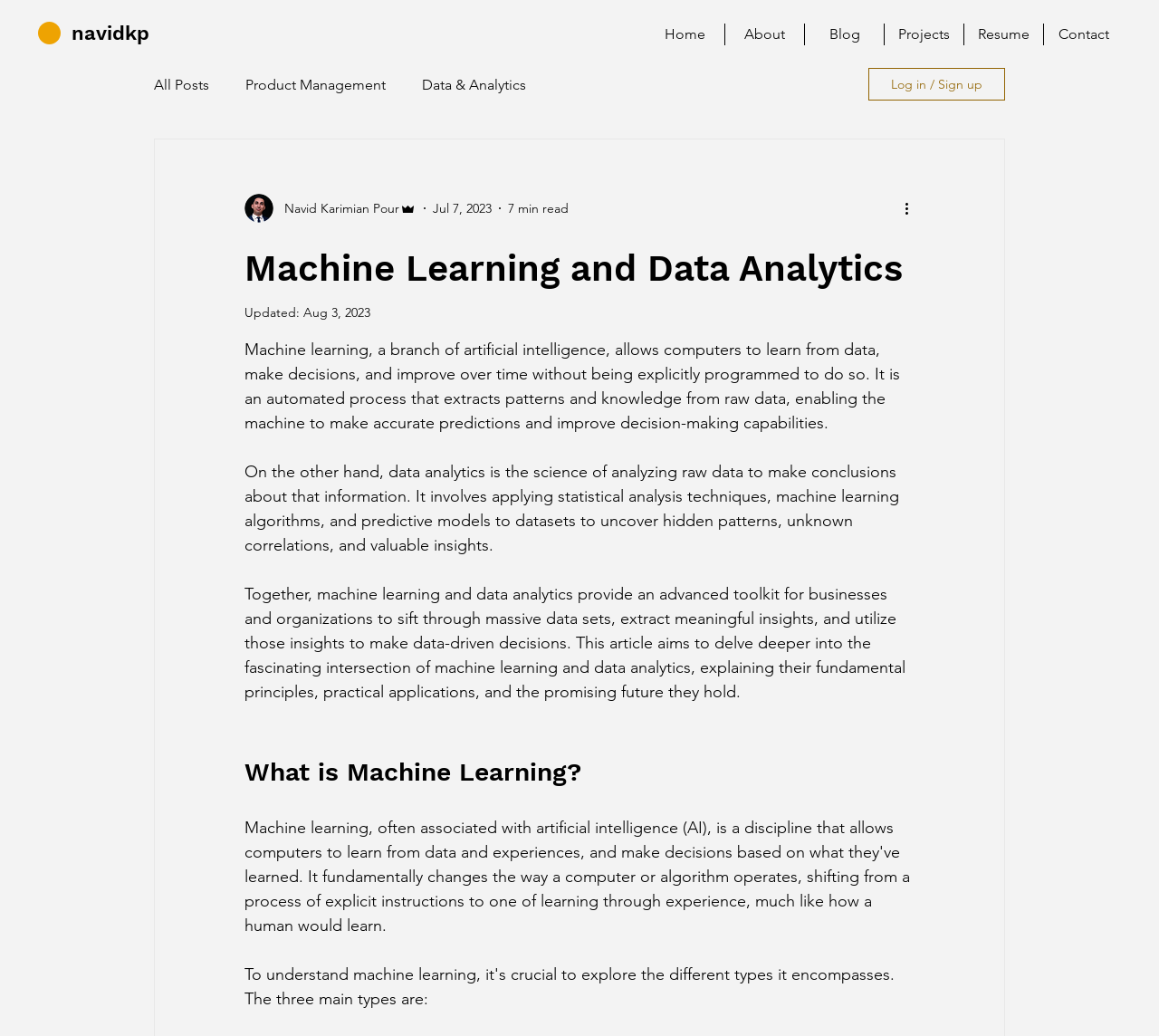Can you specify the bounding box coordinates of the area that needs to be clicked to fulfill the following instruction: "view blog posts"?

[0.133, 0.073, 0.18, 0.09]